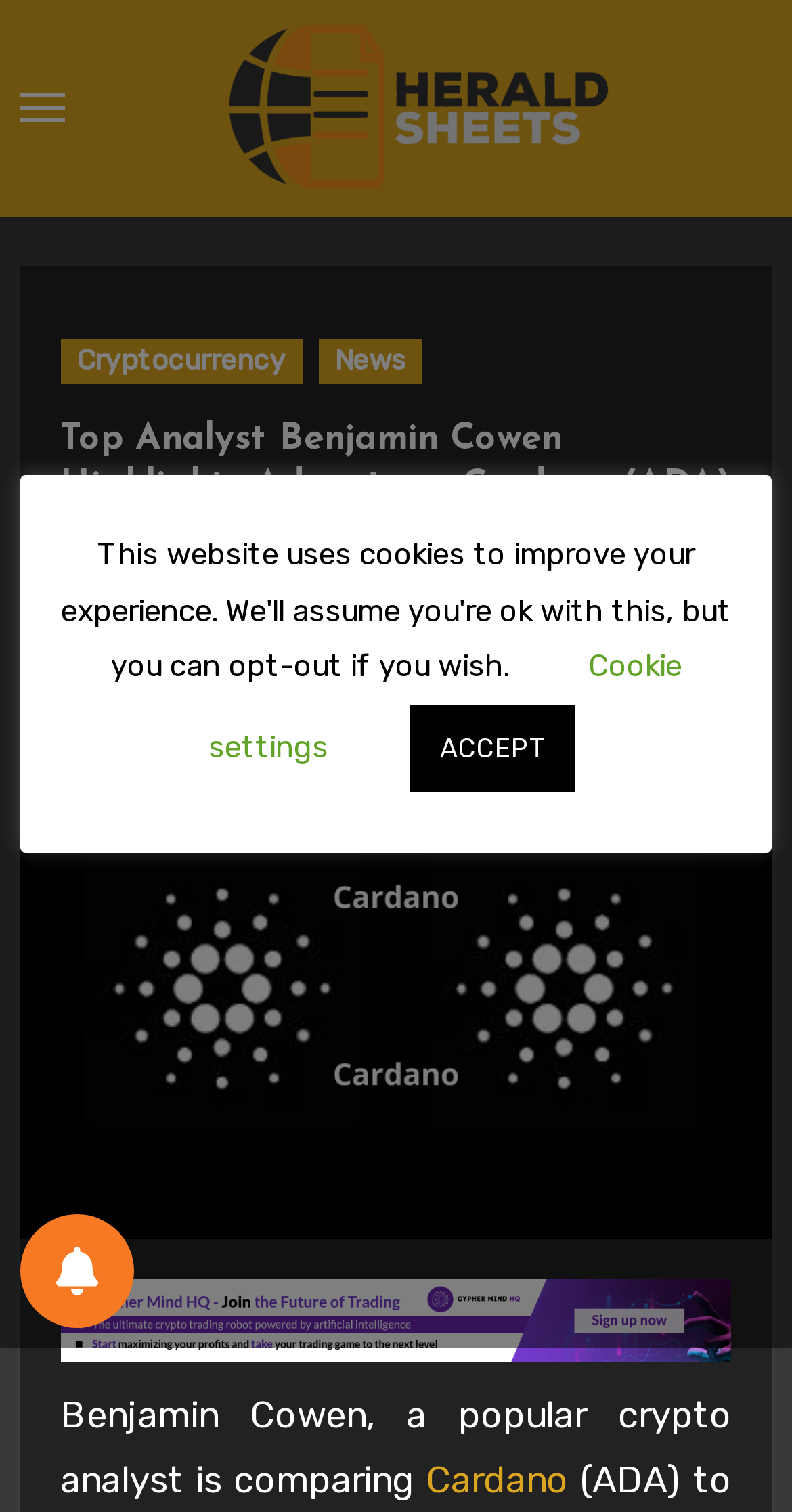What is the date of the article?
Give a single word or phrase as your answer by examining the image.

Jun 11, 2021